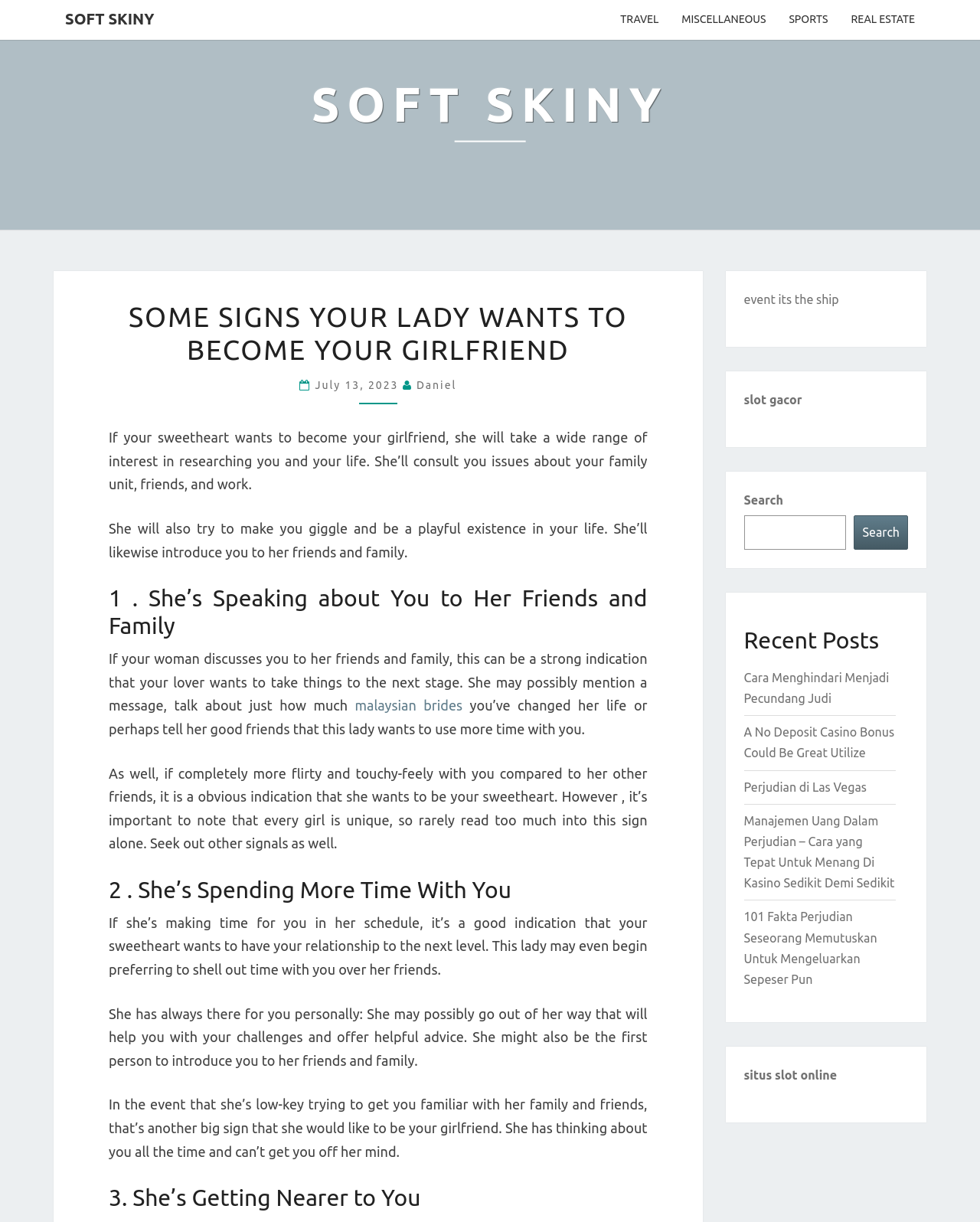Locate the bounding box coordinates of the element that should be clicked to execute the following instruction: "Check the 'Recent Posts' section".

[0.759, 0.512, 0.927, 0.535]